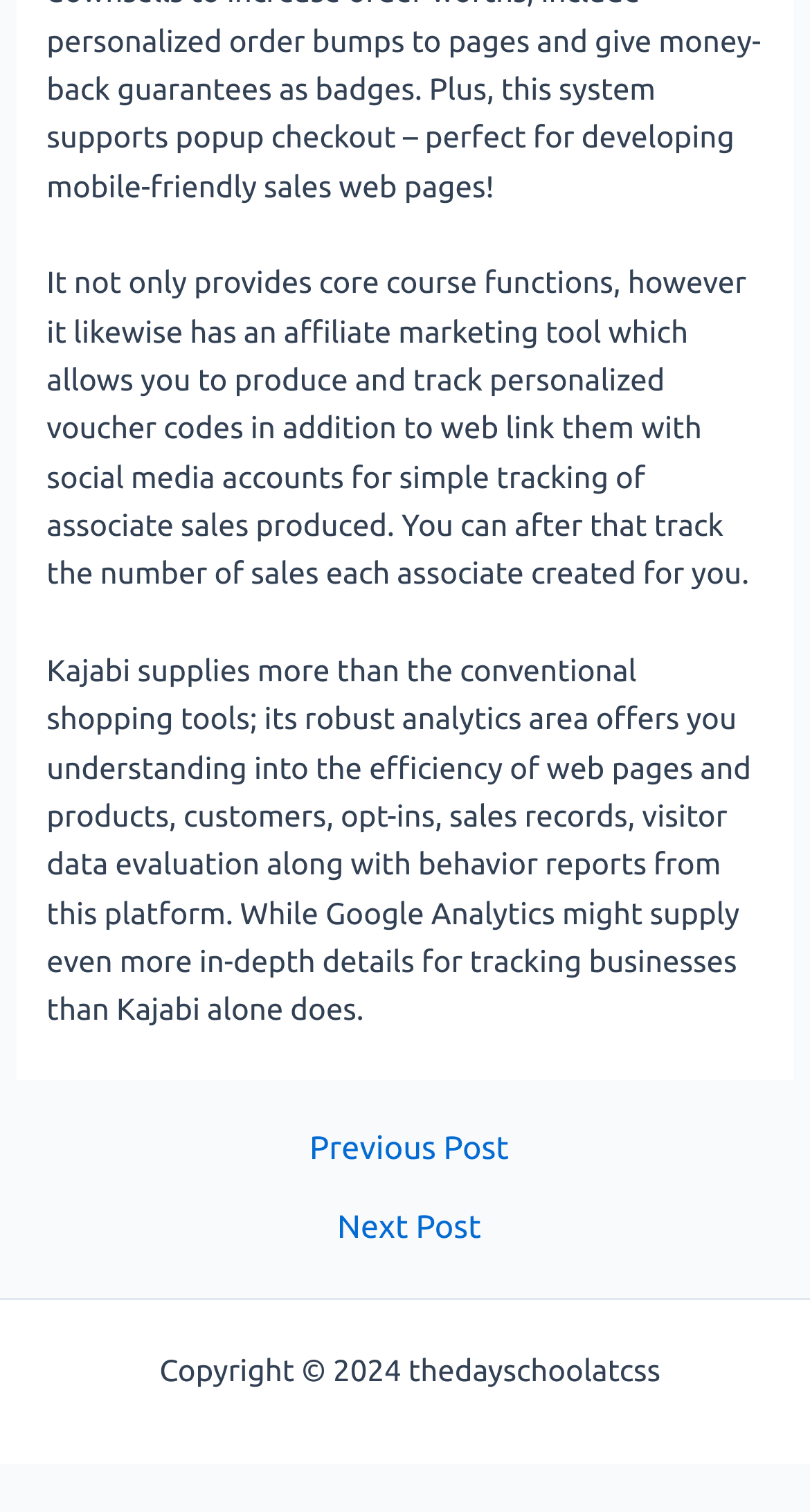How many sections are there in the analytics area?
Please answer the question with a detailed and comprehensive explanation.

The analytics area has multiple sections, including web pages and products, customers, opt-ins, sales records, visitor data analysis, and behavior reports, which provide insights into the performance of the platform.